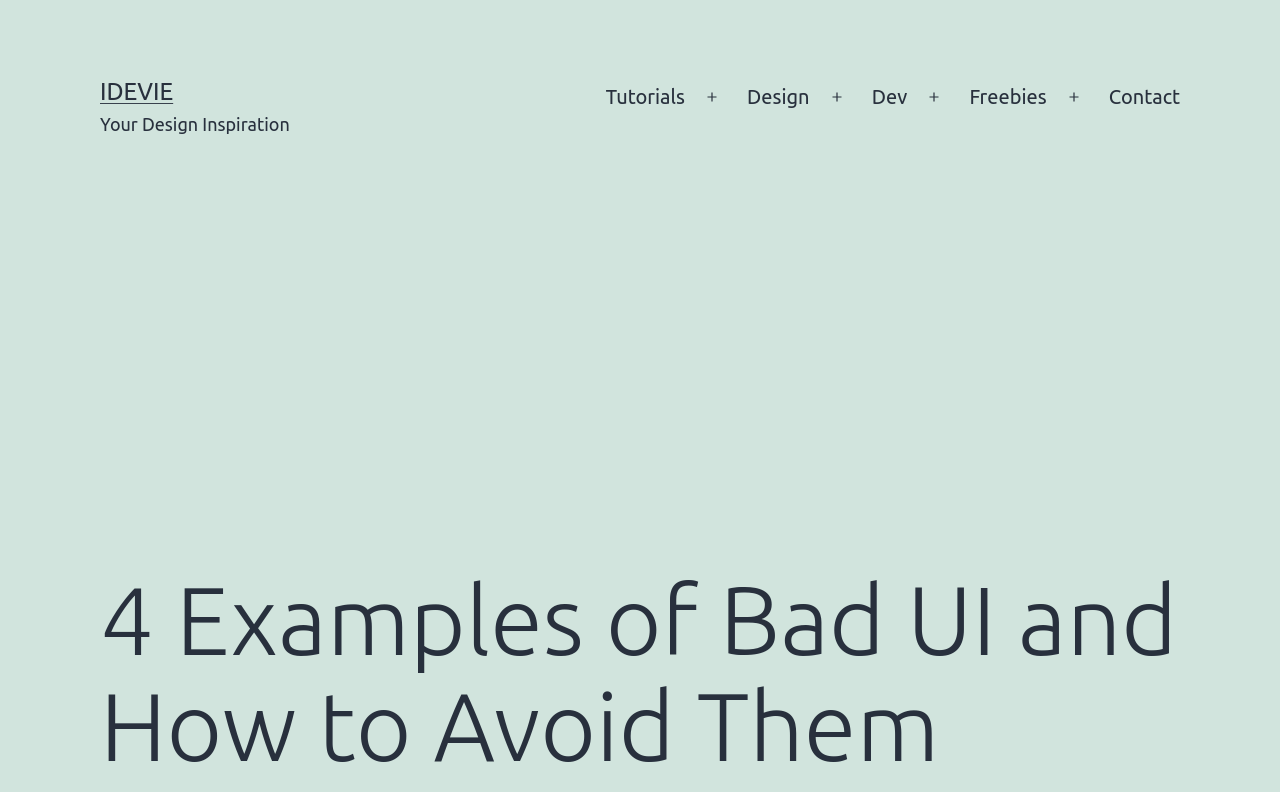With reference to the image, please provide a detailed answer to the following question: How many main menu items are there?

The main menu items can be found in the navigation section, which includes 'Tutorials', 'Design', 'Dev', 'Freebies', and 'Contact'. Therefore, there are 5 main menu items.